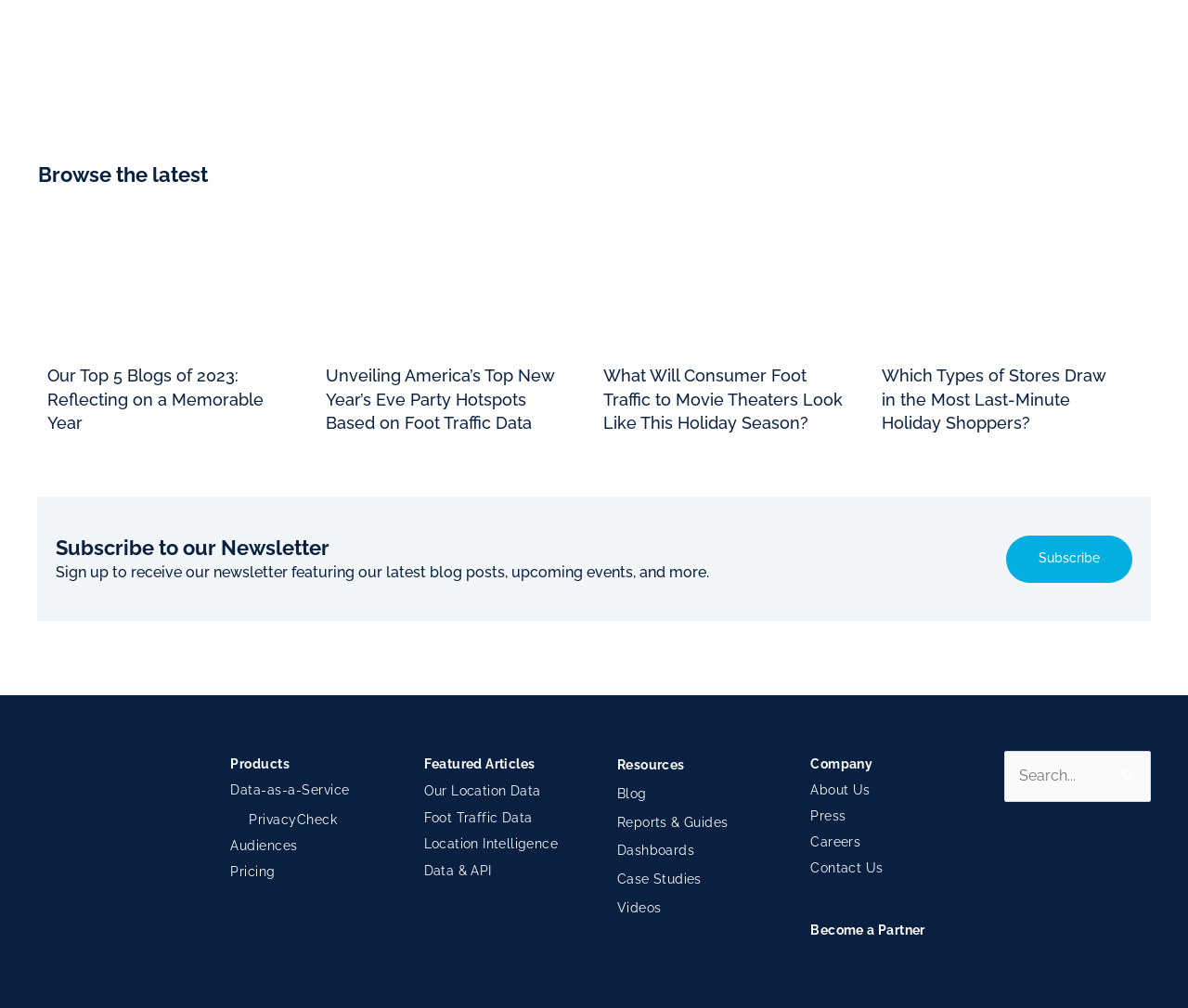Pinpoint the bounding box coordinates of the element that must be clicked to accomplish the following instruction: "Read Our Top 5 Blogs of 2023". The coordinates should be in the format of four float numbers between 0 and 1, i.e., [left, top, right, bottom].

[0.04, 0.363, 0.222, 0.429]